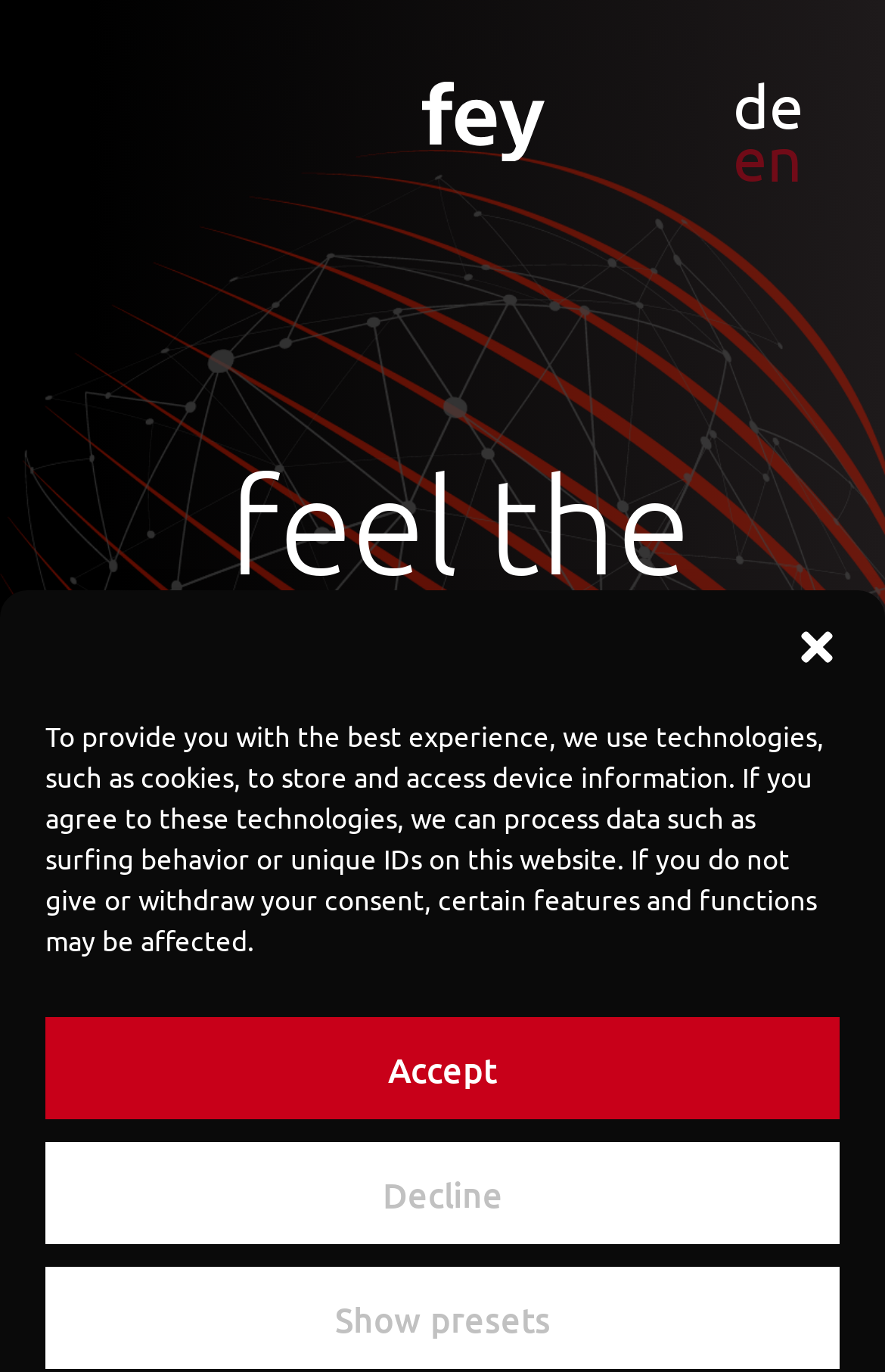What is the purpose of the 'Accept' button?
Please use the image to provide an in-depth answer to the question.

The 'Accept' button is located below a text that explains the use of technologies such as cookies to store and access device information. Therefore, the purpose of the 'Accept' button is to agree to these technologies.